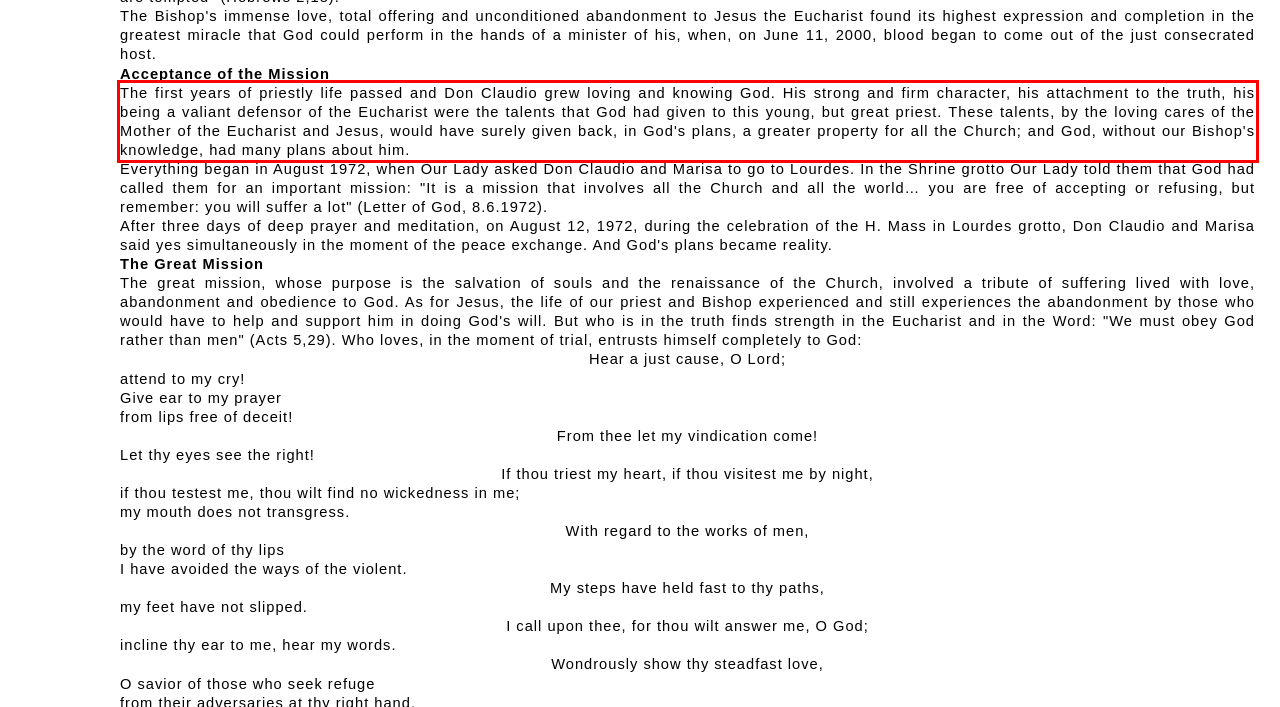Please identify and extract the text from the UI element that is surrounded by a red bounding box in the provided webpage screenshot.

The first years of priestly life passed and Don Claudio grew loving and knowing God. His strong and firm character, his attachment to the truth, his being a valiant defensor of the Eucharist were the talents that God had given to this young, but great priest. These talents, by the loving cares of the Mother of the Eucharist and Jesus, would have surely given back, in God's plans, a greater property for all the Church; and God, without our Bishop's knowledge, had many plans about him.